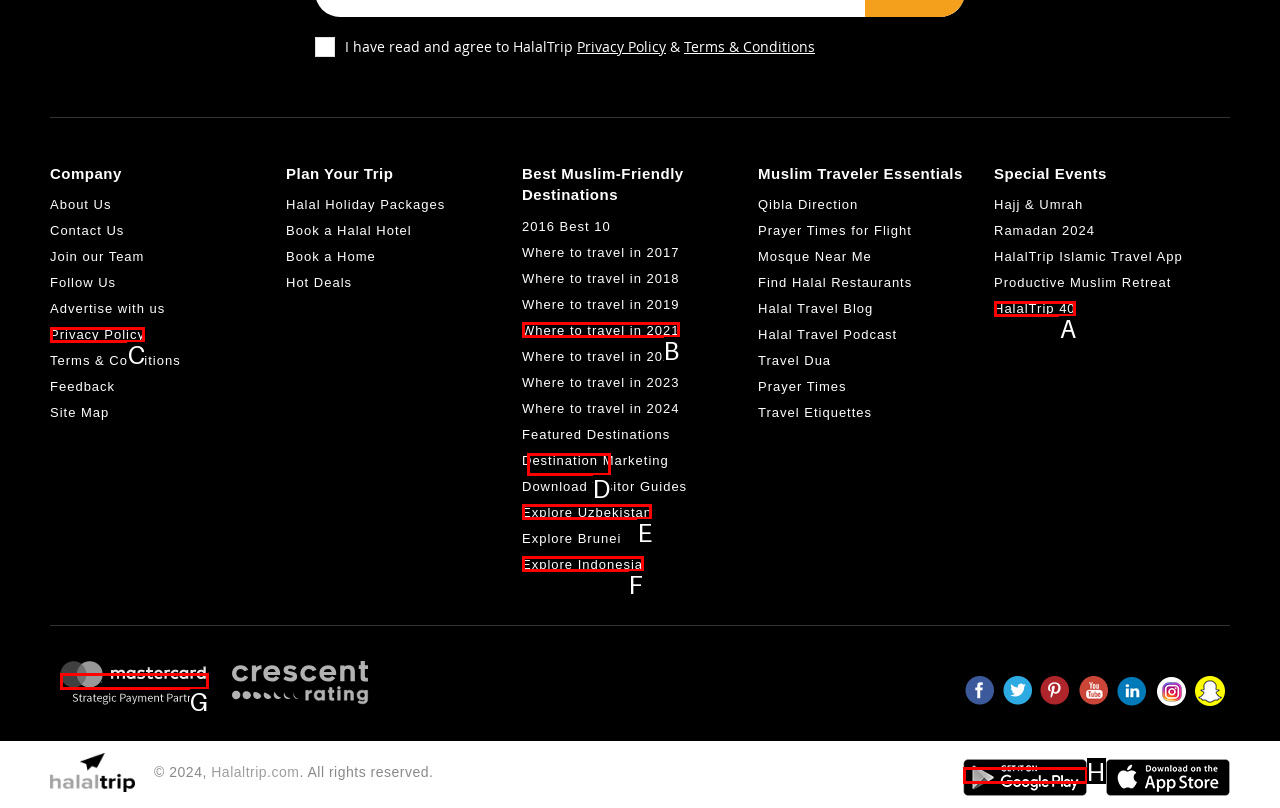Please indicate which HTML element should be clicked to fulfill the following task: Check the article about 'Everyone's Invited To The Phone Safety Party'. Provide the letter of the selected option.

None